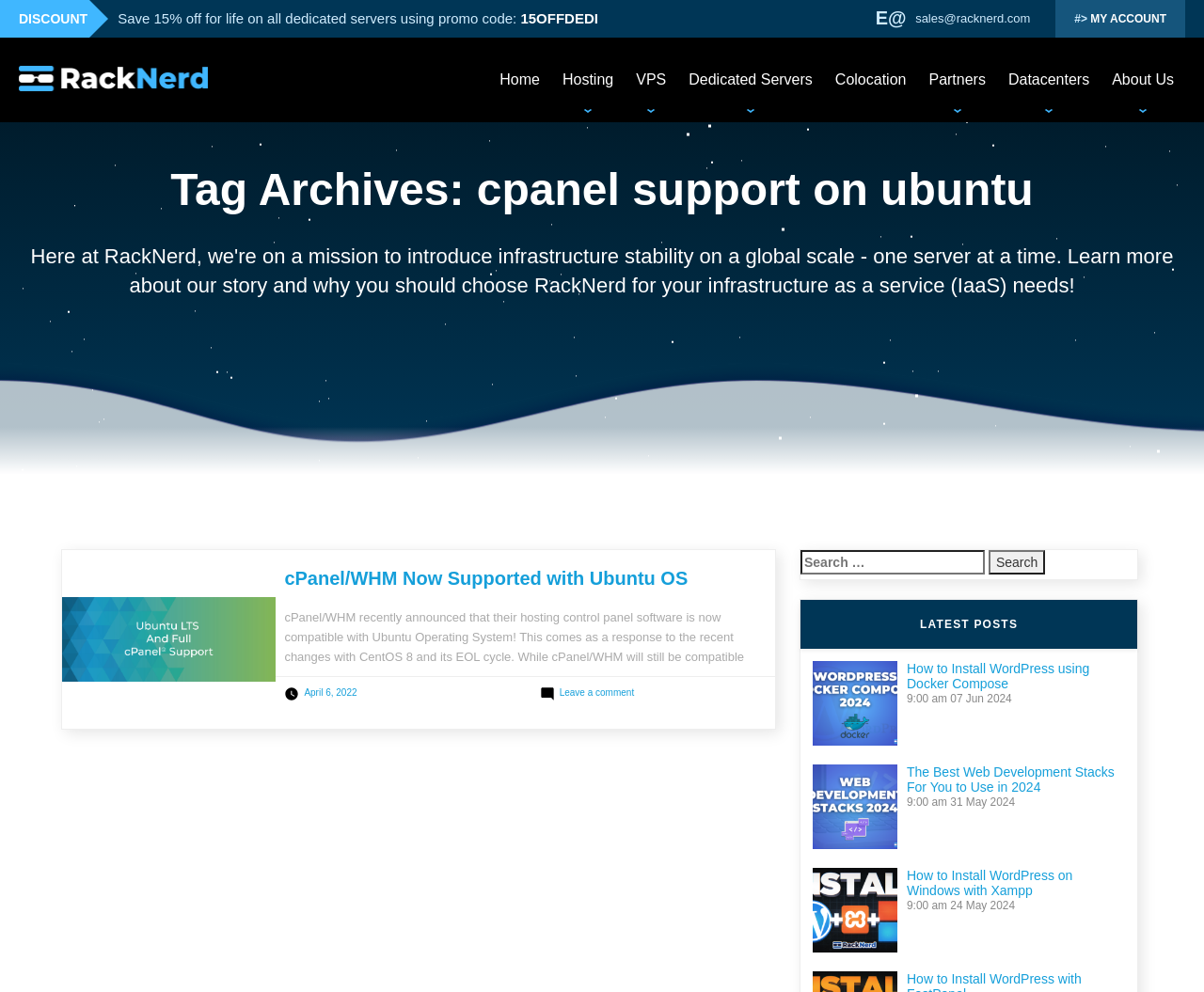Provide a comprehensive description of the webpage.

This webpage is about RackNerd, a provider of global dedicated servers. At the top, there is a promotional banner announcing a 15% discount on all dedicated servers with a promo code. Below the banner, there is a navigation menu with links to various sections, including Home, Hosting, VPS, Dedicated Servers, Colocation, Partners, Datacenters, and About Us.

On the left side, there is a section with a title "Tag Archives:" followed by the text "cpanel support on ubuntu". Below this section, there is an article with a heading "cPanel/WHM Now Supported with Ubuntu OS" and a brief summary of the article. The article also includes a link to read more, a date "April 6, 2022", and a link to leave a comment.

On the right side, there is a search bar with a label "Search for:" and a button to submit the search query. Below the search bar, there is a section titled "LATEST POSTS" with three recent posts. Each post includes a title, a brief summary, and a date. The posts are about installing WordPress using Docker Compose, the best web development stacks for 2024, and installing WordPress on Windows with Xampp.

At the top right corner, there is a link to the "MY ACCOUNT" section and an email address "sales@racknerd.com".